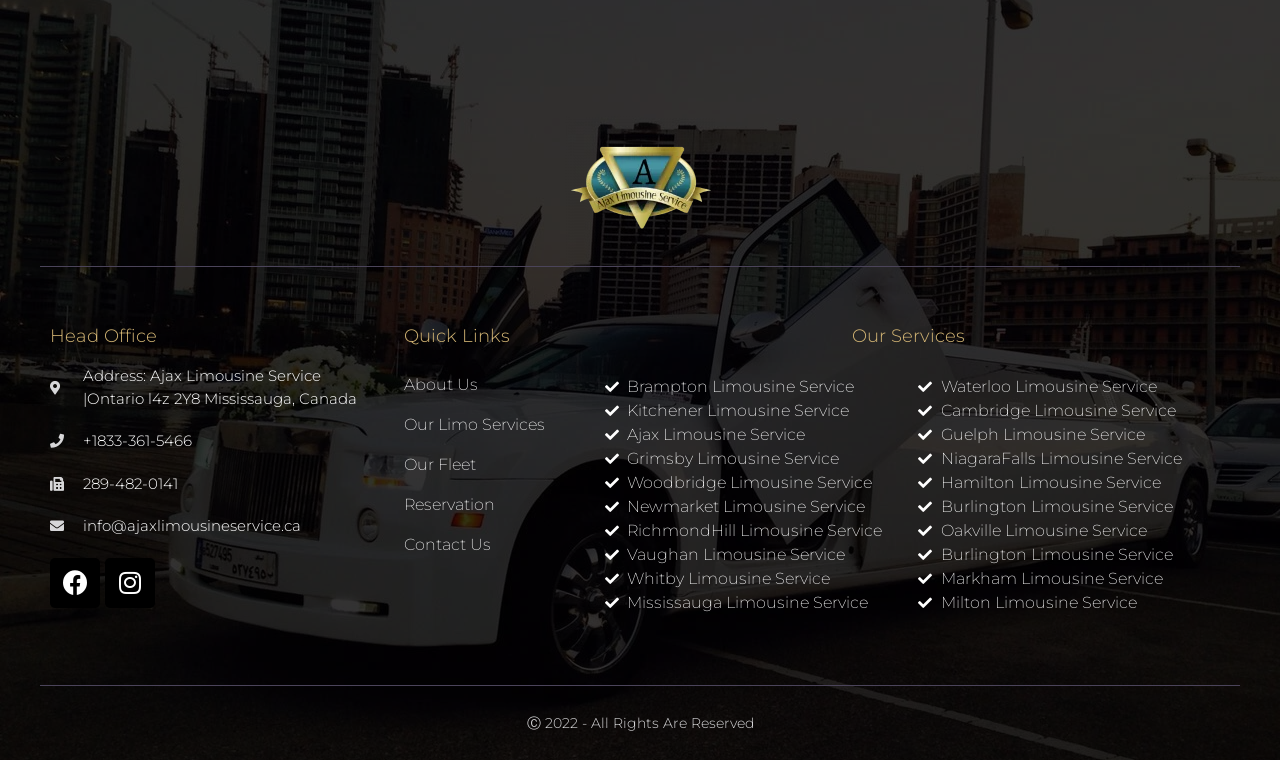Pinpoint the bounding box coordinates of the clickable element to carry out the following instruction: "Check the 'Our Limo Services' link."

[0.316, 0.533, 0.449, 0.586]